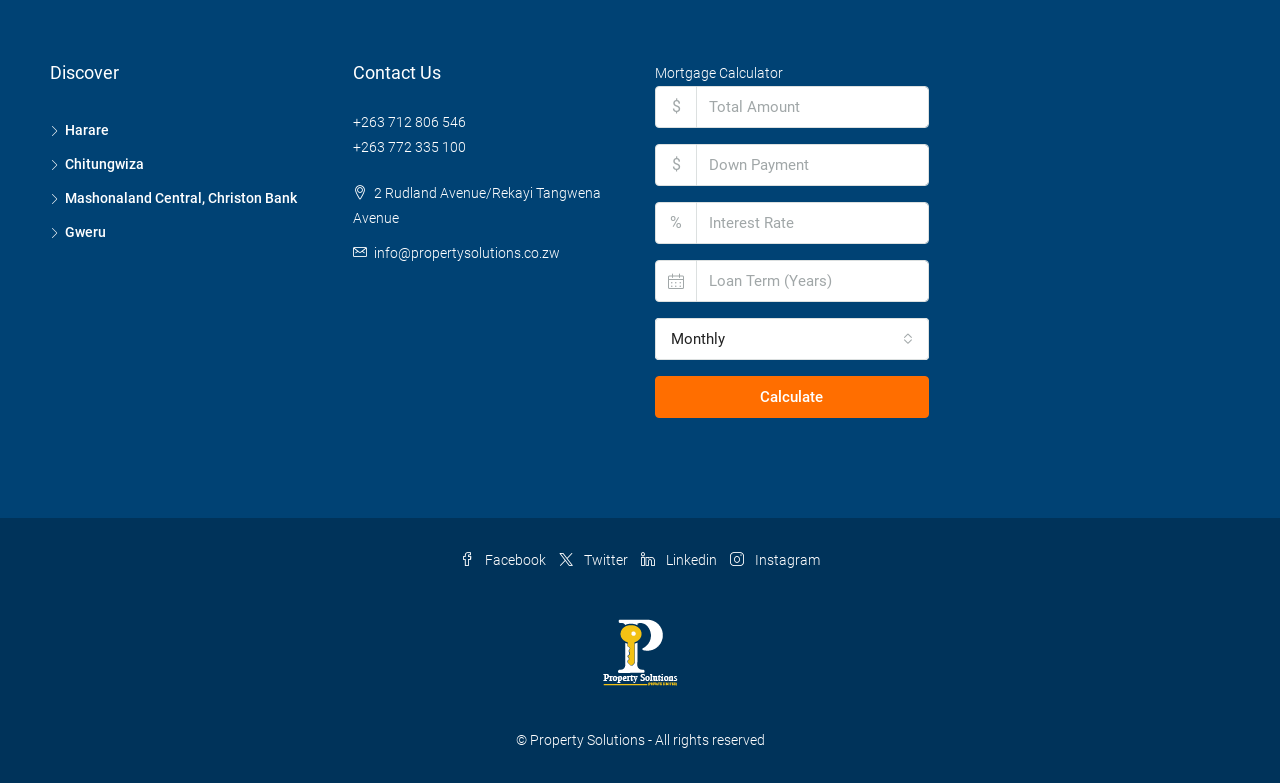Determine the bounding box coordinates for the UI element with the following description: "parent_node: $ placeholder="Total Amount"". The coordinates should be four float numbers between 0 and 1, represented as [left, top, right, bottom].

[0.544, 0.11, 0.725, 0.163]